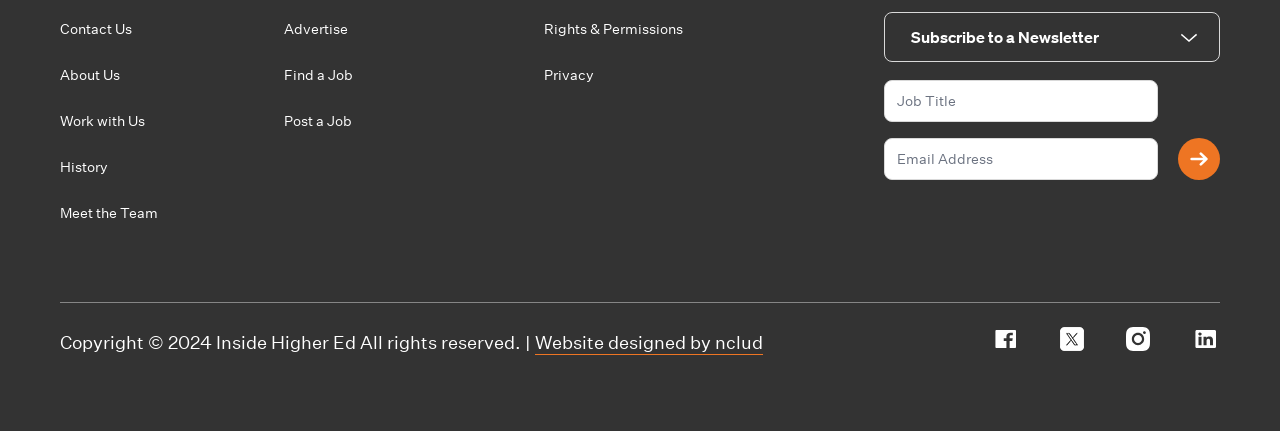Using the format (top-left x, top-left y, bottom-right x, bottom-right y), and given the element description, identify the bounding box coordinates within the screenshot: title="Inside Higher Ed Facebook"

[0.775, 0.758, 0.797, 0.814]